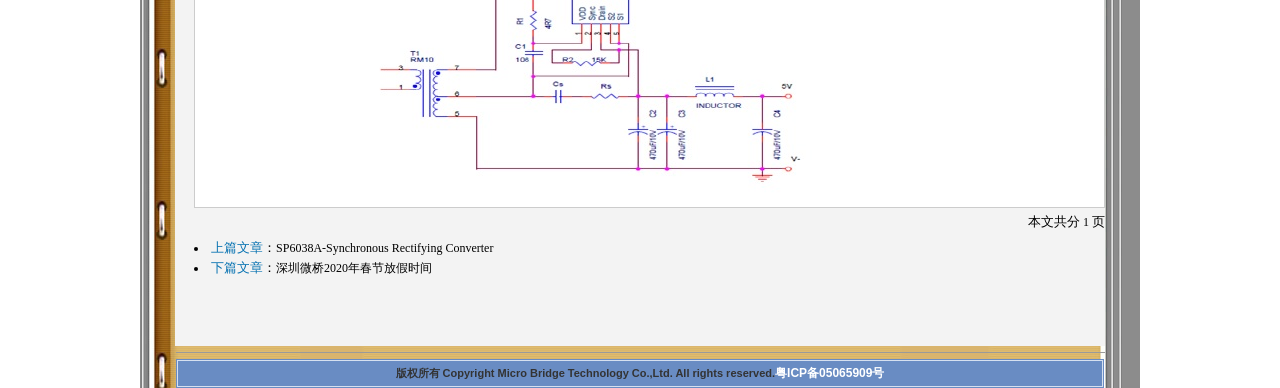What is the ICP registration number mentioned in the copyright information?
Provide an in-depth and detailed answer to the question.

The answer can be found in the last LayoutTableRow, where it says '版权所有 Copyright Micro Bridge Technology Co.,Ltd. All rights reserved.粤ICP备05065909号' (Copyright owned by Micro Bridge Technology Co.,Ltd. All rights reserved.粤ICP备05065909号).